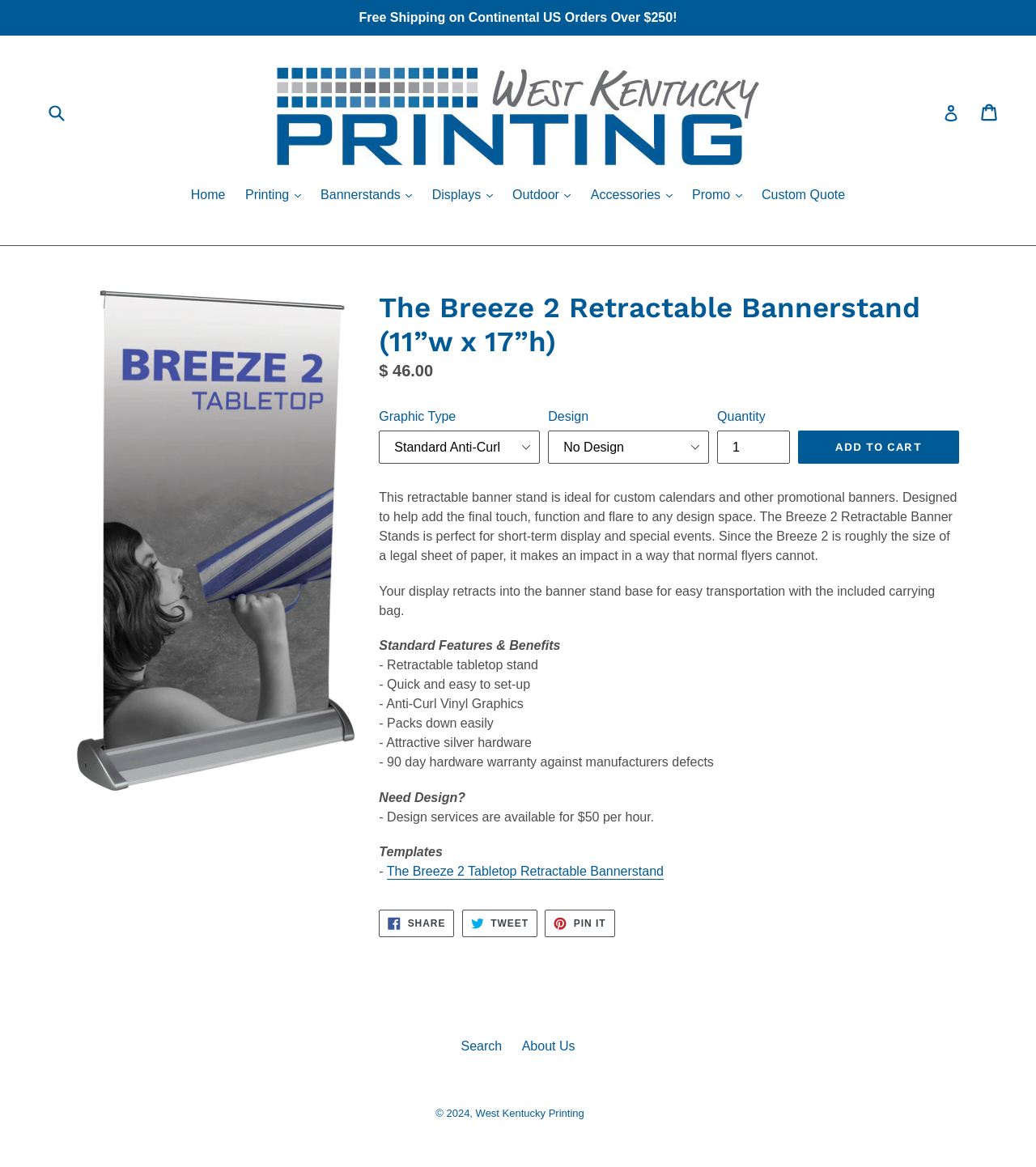Respond to the following question with a brief word or phrase:
What is the price of the Breeze 2 Retractable Bannerstand?

$46.00